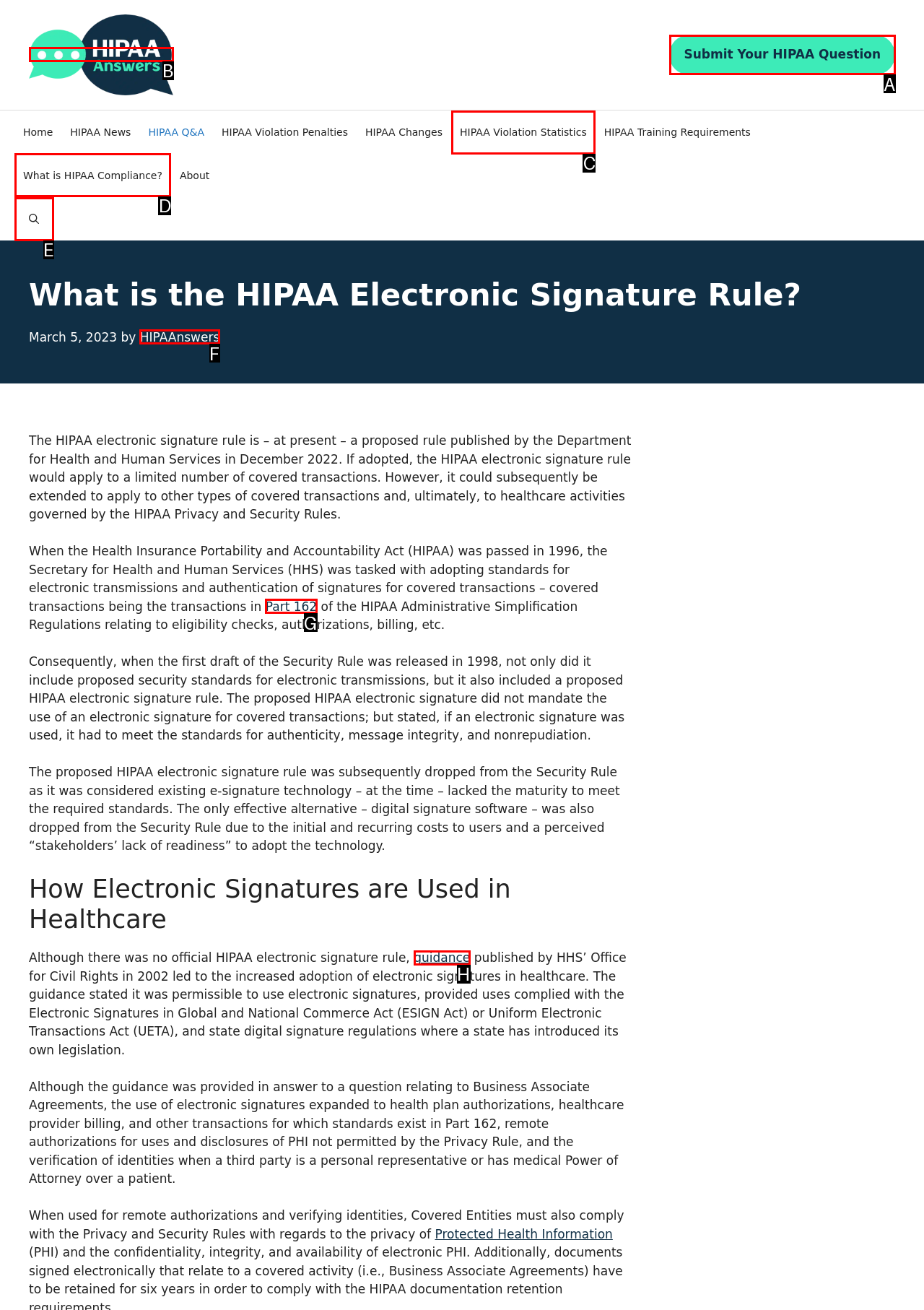Determine the letter of the UI element I should click on to complete the task: Read the article about 'What is HIPAA Compliance?' from the provided choices in the screenshot.

D